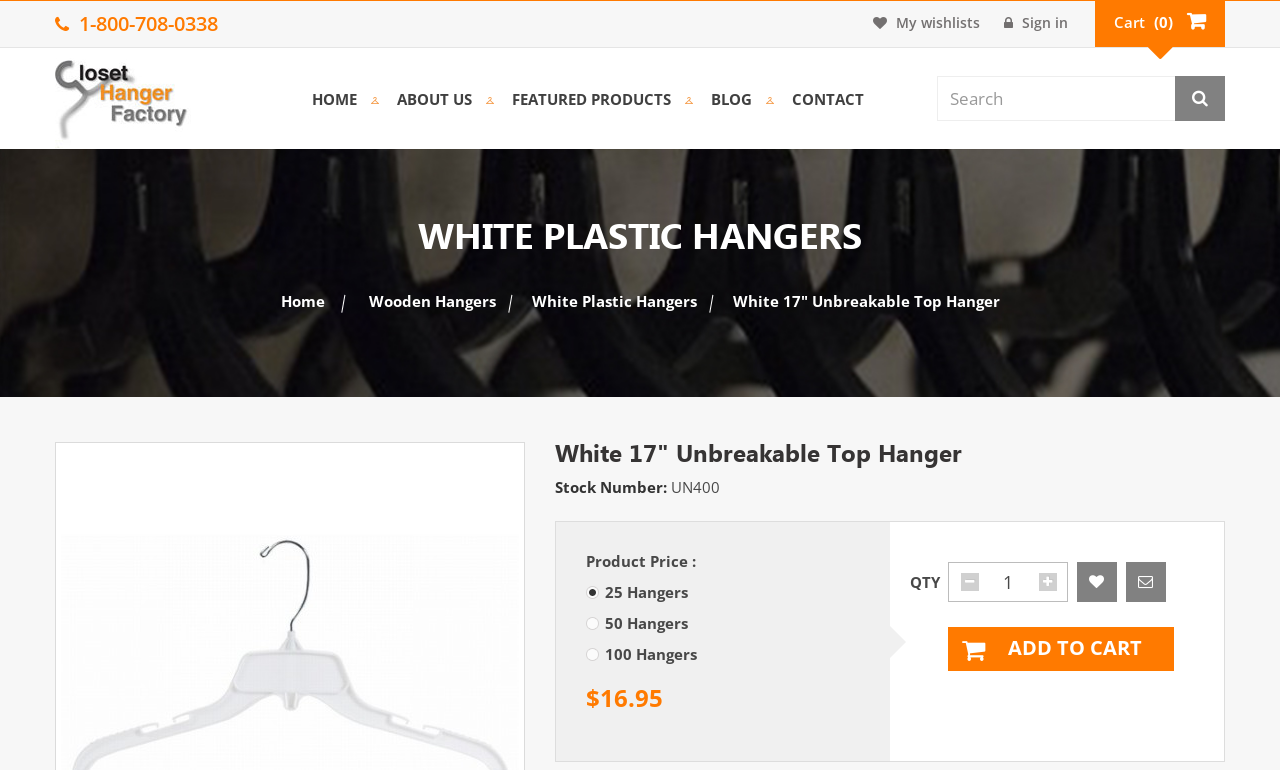Determine the bounding box coordinates in the format (top-left x, top-left y, bottom-right x, bottom-right y). Ensure all values are floating point numbers between 0 and 1. Identify the bounding box of the UI element described by: Blog

[0.54, 0.114, 0.603, 0.142]